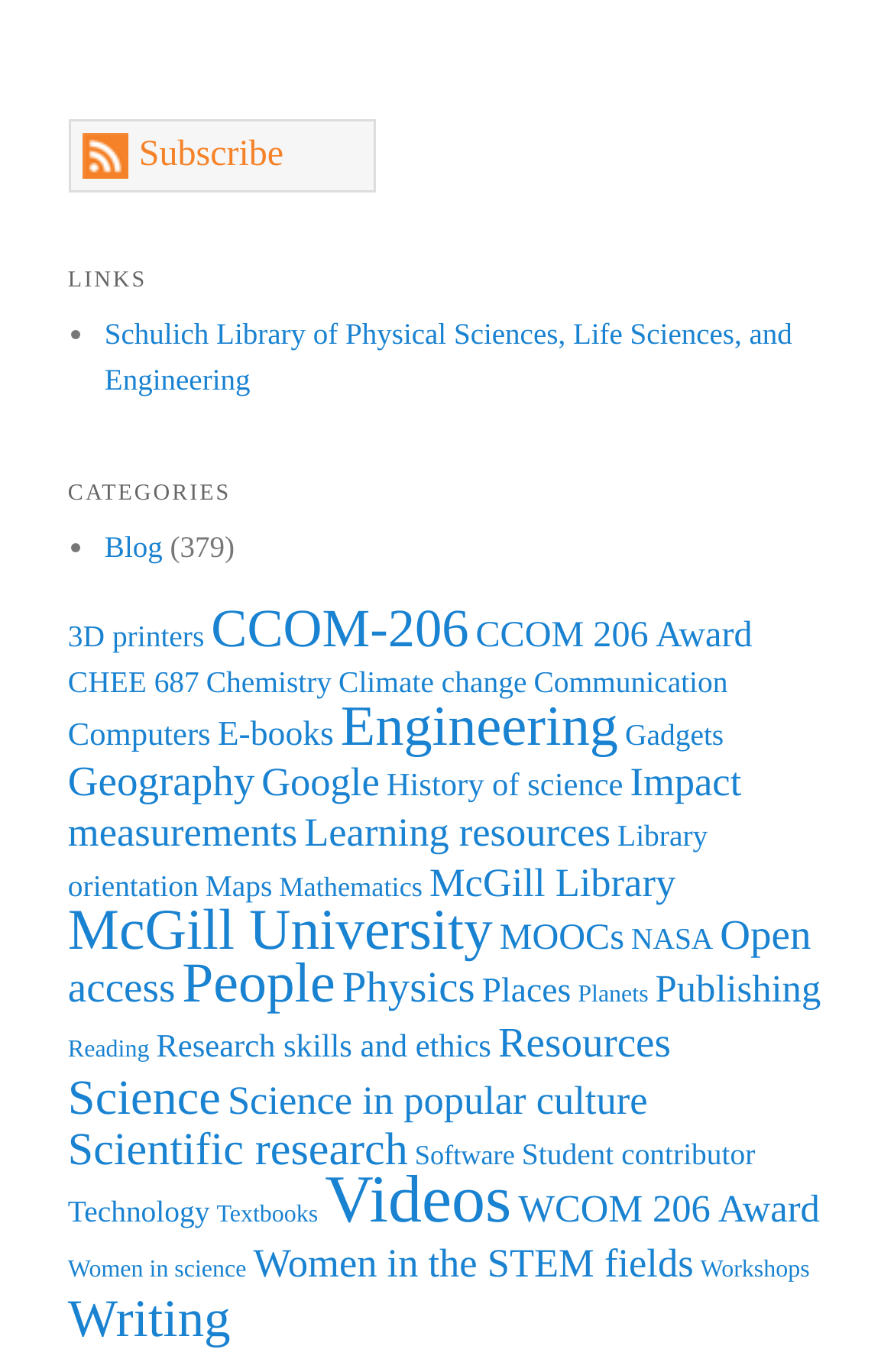What is the name of the library mentioned in the link 'McGill Library (12 items)'?
Refer to the image and answer the question using a single word or phrase.

McGill Library